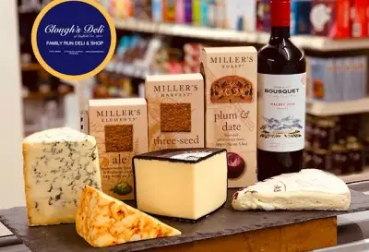Describe the scene in the image with detailed observations.

The image showcases a delicious assortment from Clough's Deli, prominently featuring a variety of cheeses elegantly arranged on a slate platter. From left to right, there is a wedge of blue cheese, a vibrant orange cheddar, a round of creamy brie, and a cylindrical block of soft cheese. Behind the cheeses, several packets are displayed, labeled as "Miller's" products, including a selection of crackers that complement the cheeses, such as "plum & date" and "three-seed." A sophisticated bottle of red wine from Bousquet is also elegantly positioned to the side, enhancing the overall presentation. Above this appetizing spread is a circular logo for Clough's Deli, indicating its identity as a family-friendly deli and shop, perfect for those looking to indulge in quality food offerings. The backdrop suggests a well-stocked store, adding to the inviting atmosphere.